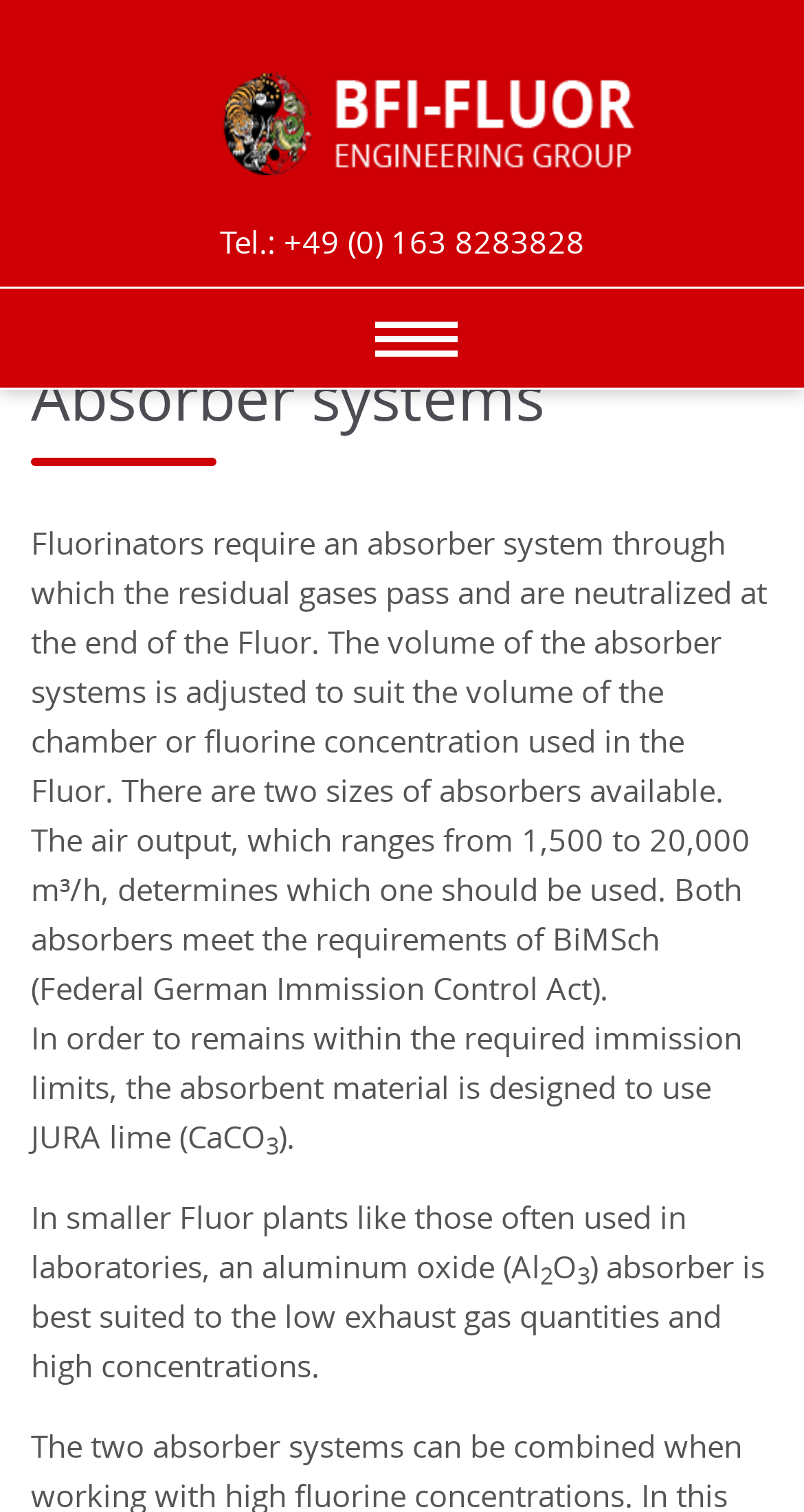What type of material is used in the absorbent?
Using the image, answer in one word or phrase.

JURA lime